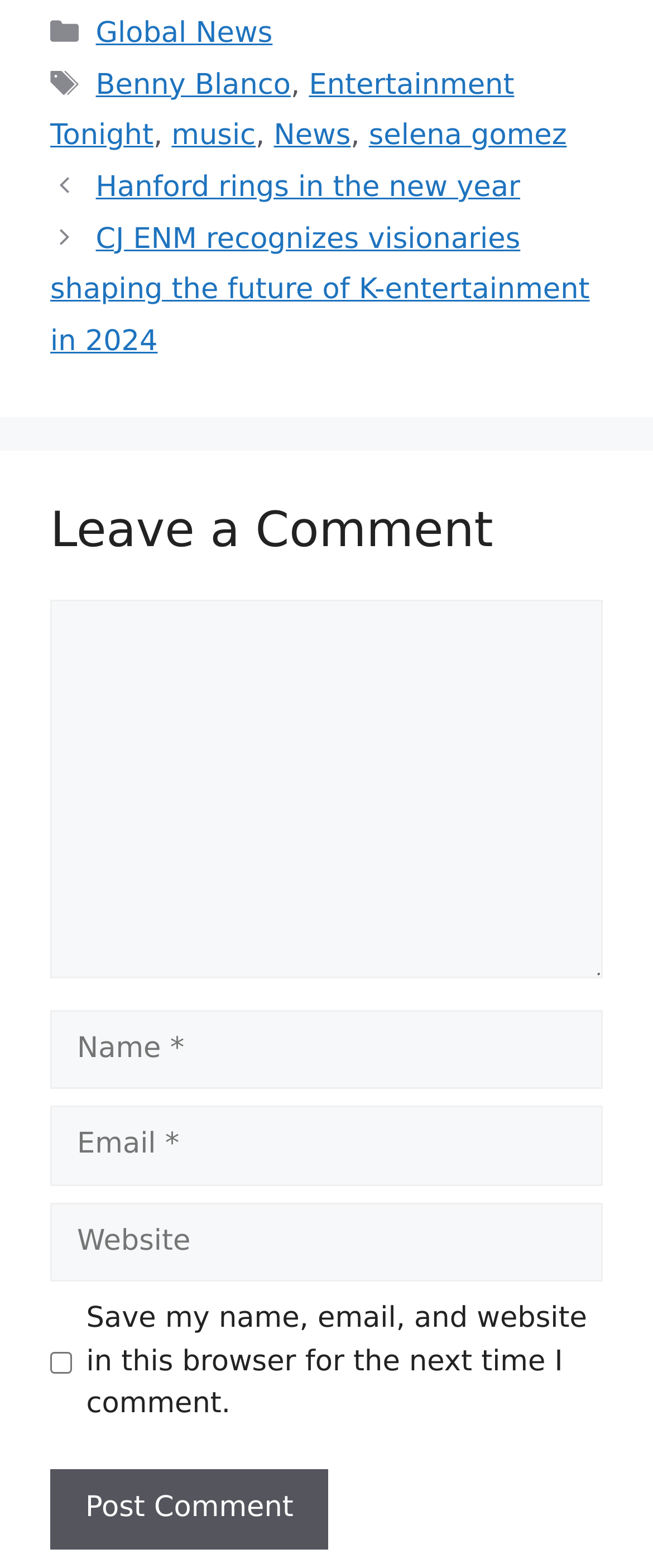Locate the bounding box coordinates of the element to click to perform the following action: 'Enter your name'. The coordinates should be given as four float values between 0 and 1, in the form of [left, top, right, bottom].

[0.077, 0.644, 0.923, 0.695]